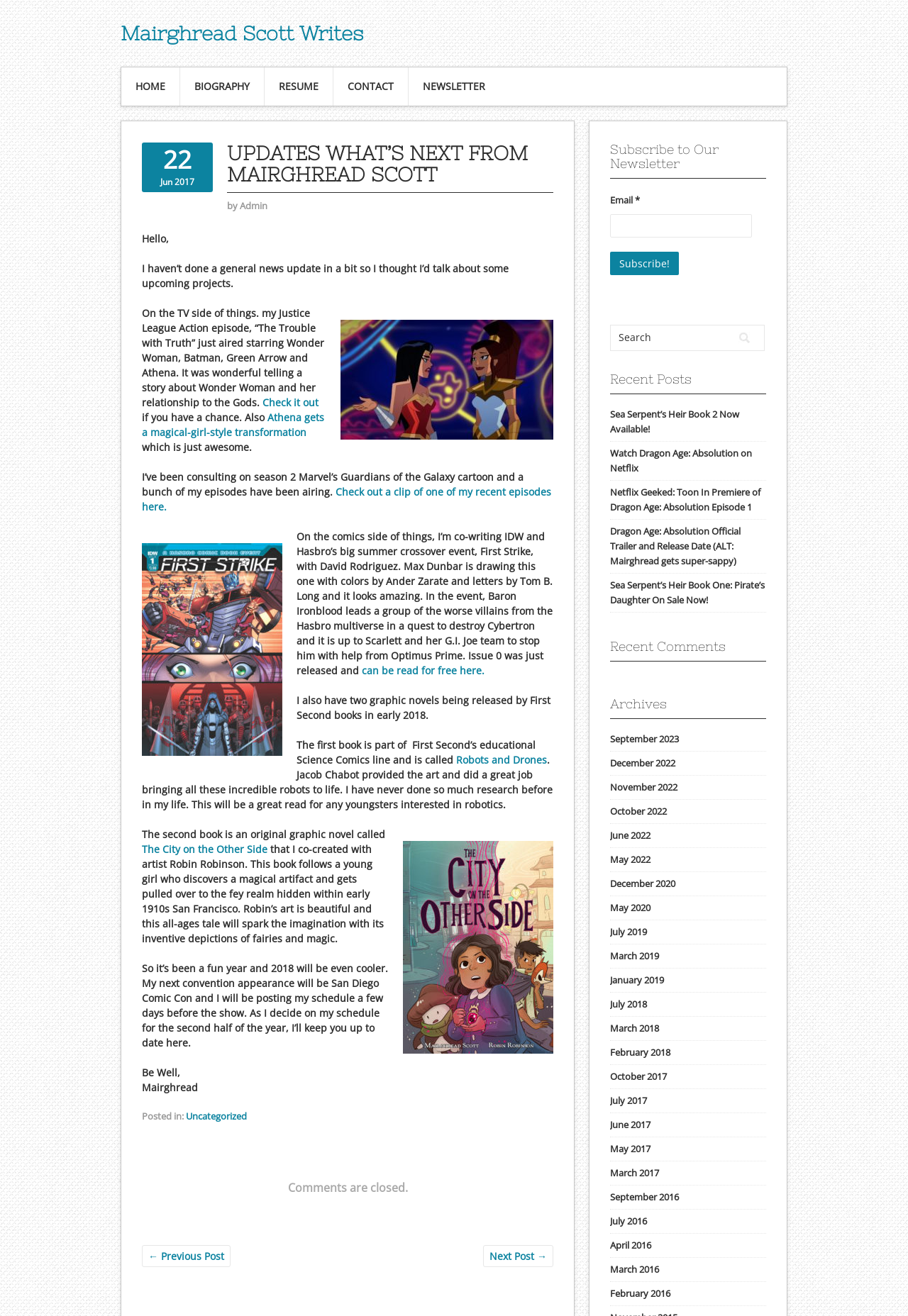Give a detailed account of the webpage, highlighting key information.

This webpage is a blog post by Mairghread Scott, a writer. At the top, there is a navigation menu with links to "HOME", "BIOGRAPHY", "RESUME", "CONTACT", "NEWSLETTER", and other sections. Below the menu, there is a heading "UPDATES WHAT’S NEXT FROM MAIRGHREAD SCOTT" followed by a brief introduction and a series of updates about the author's projects.

The updates include information about the author's work on TV shows, such as "Justice League Action" and "Marvel's Guardians of the Galaxy", as well as comic books, including "First Strike" and "Robots and Drones". There are also mentions of upcoming graphic novels, including "The City on the Other Side".

The post is divided into sections, with headings and paragraphs of text. There are also links to other posts and pages on the website, including a "Recent Posts" section and an "Archives" section that lists posts by month and year.

On the right-hand side of the page, there is a sidebar with a search bar, a newsletter subscription form, and a list of recent comments. There are also links to other sections of the website, including "Recent Posts", "Archives", and "Categories".